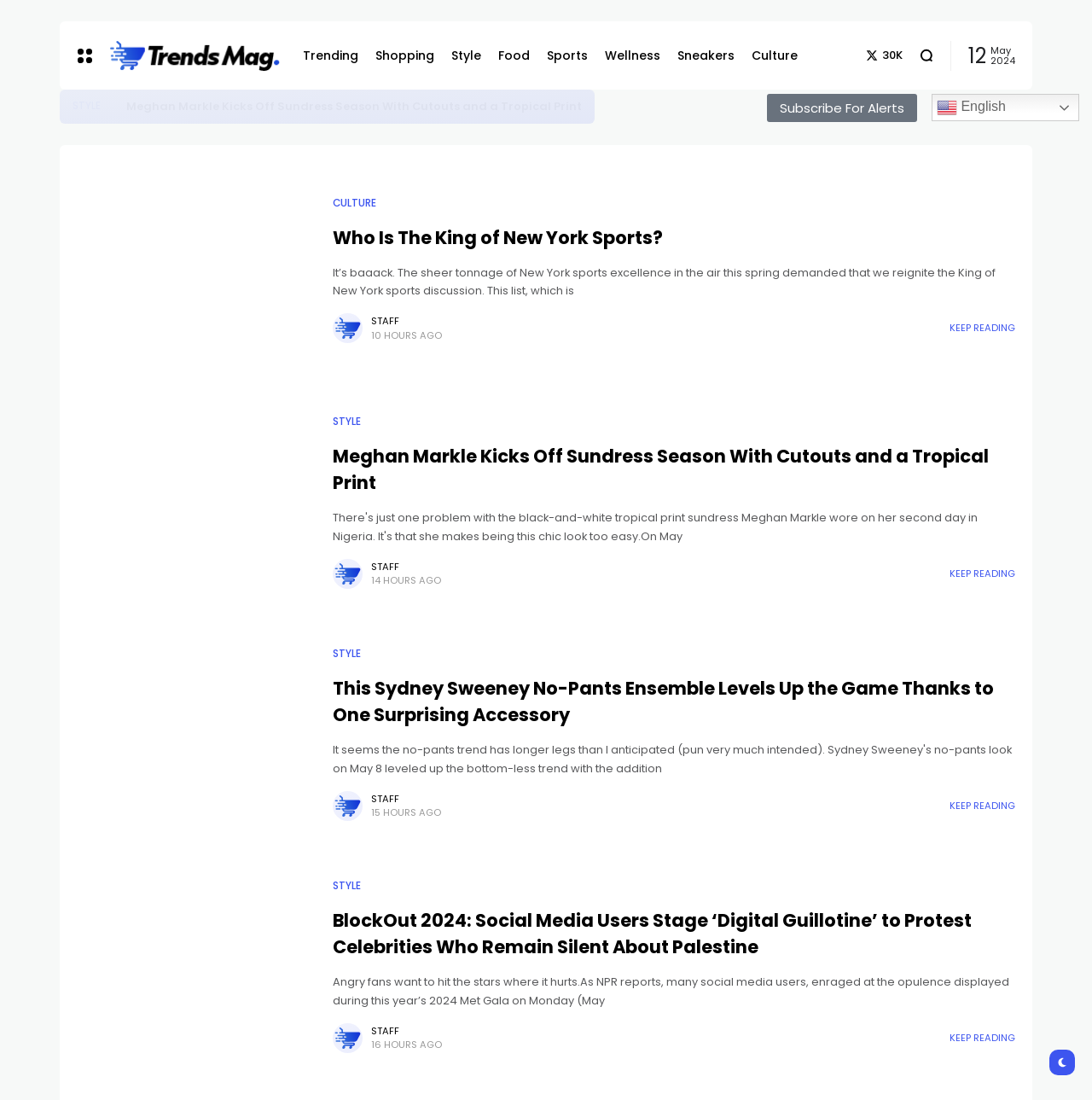Provide the bounding box coordinates for the specified HTML element described in this description: "Shopping". The coordinates should be four float numbers ranging from 0 to 1, in the format [left, top, right, bottom].

[0.344, 0.019, 0.398, 0.081]